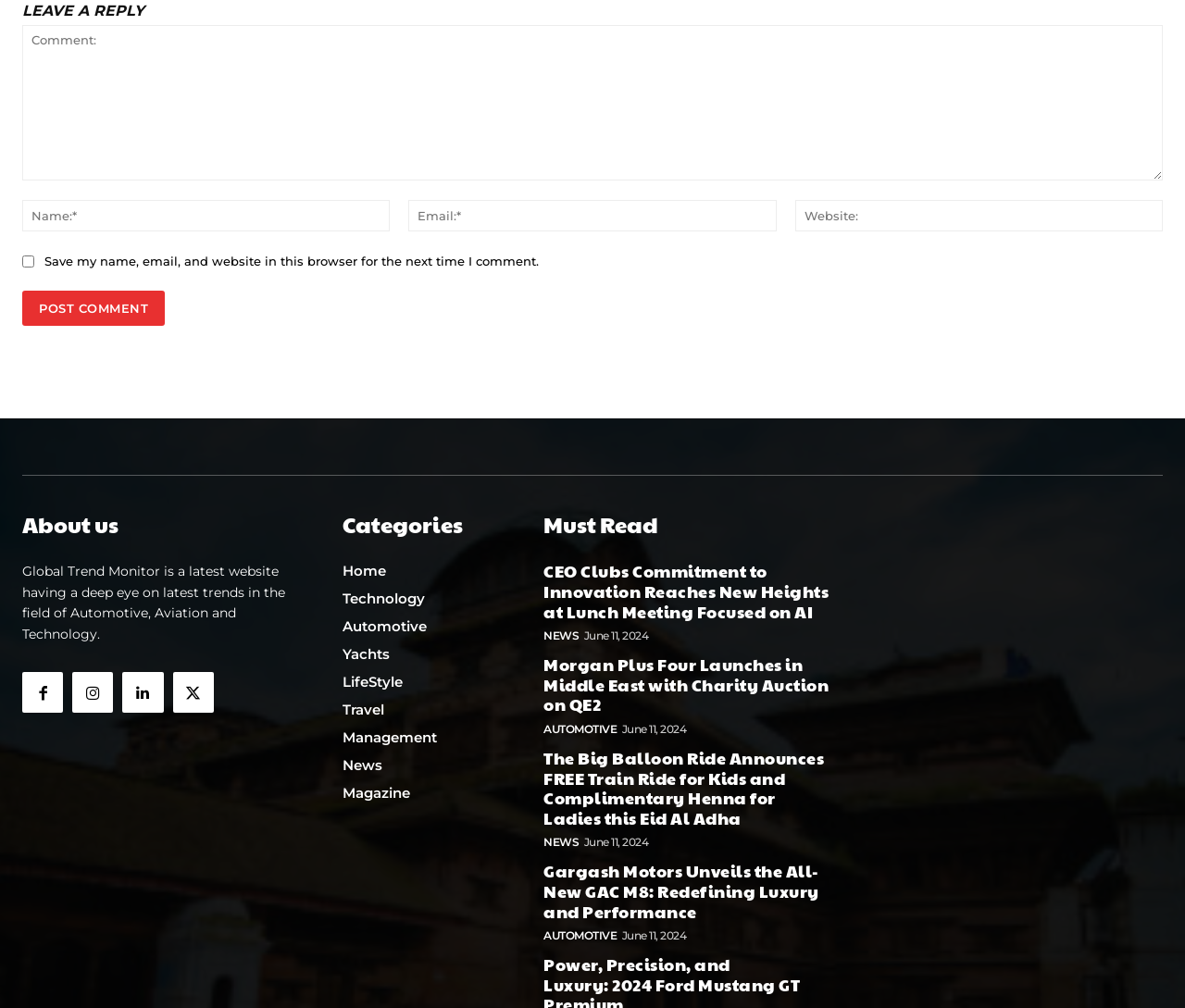Identify the bounding box coordinates of the part that should be clicked to carry out this instruction: "Click on the 'Post Comment' button".

[0.019, 0.288, 0.139, 0.324]